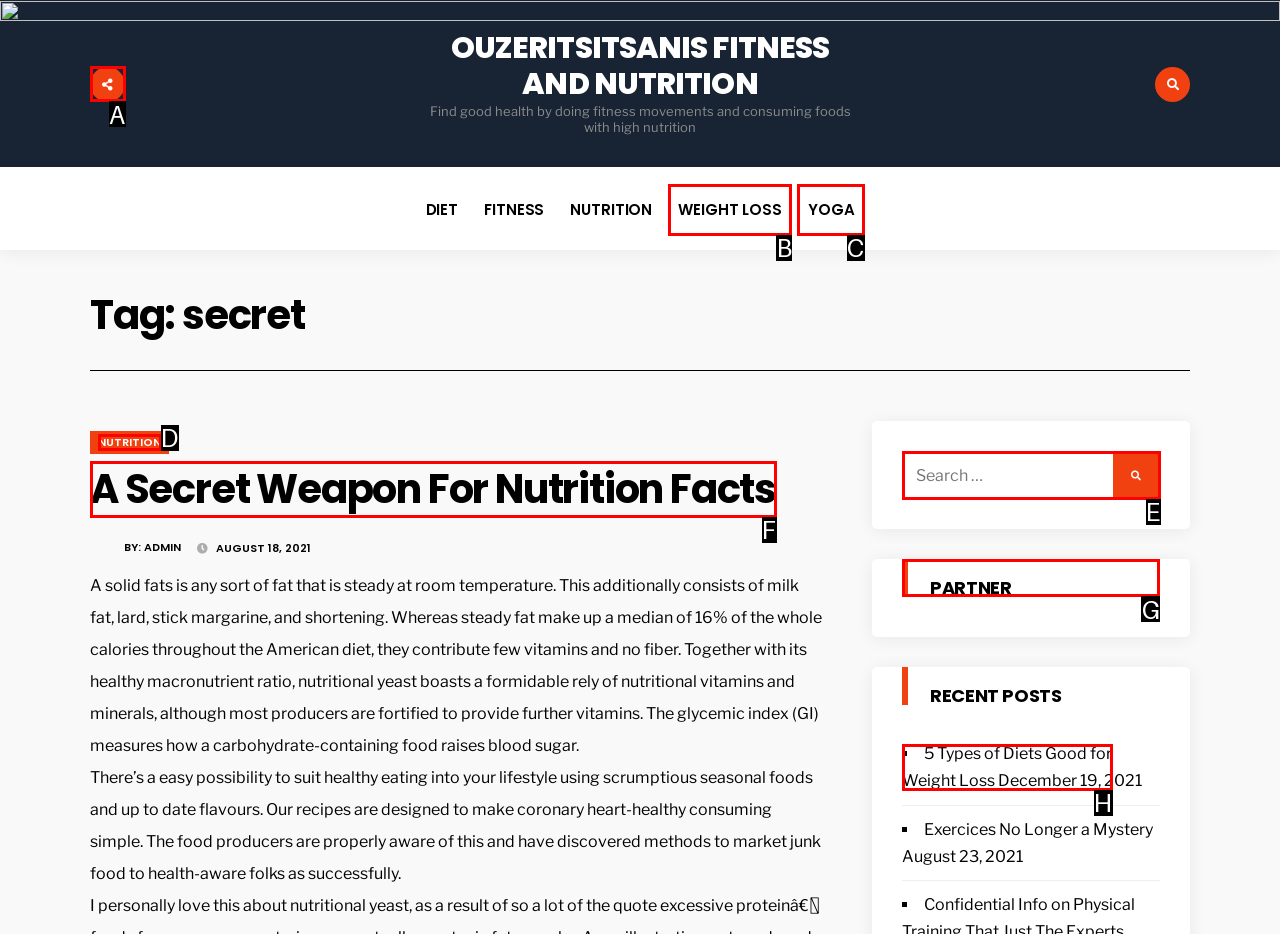Please indicate which option's letter corresponds to the task: Click on the 'PARTNER' link by examining the highlighted elements in the screenshot.

G